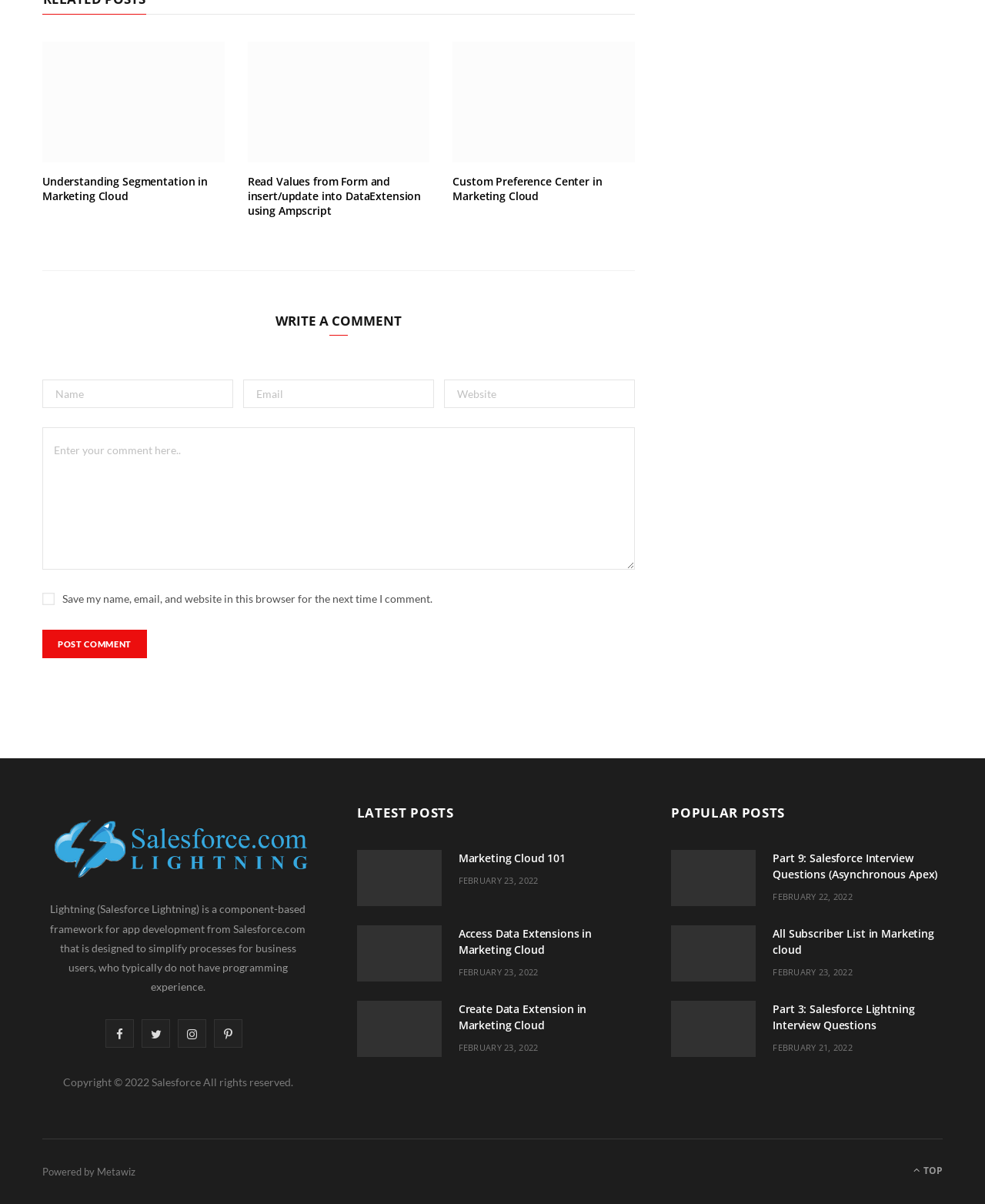Specify the bounding box coordinates (top-left x, top-left y, bottom-right x, bottom-right y) of the UI element in the screenshot that matches this description: Pinterest

[0.217, 0.847, 0.246, 0.87]